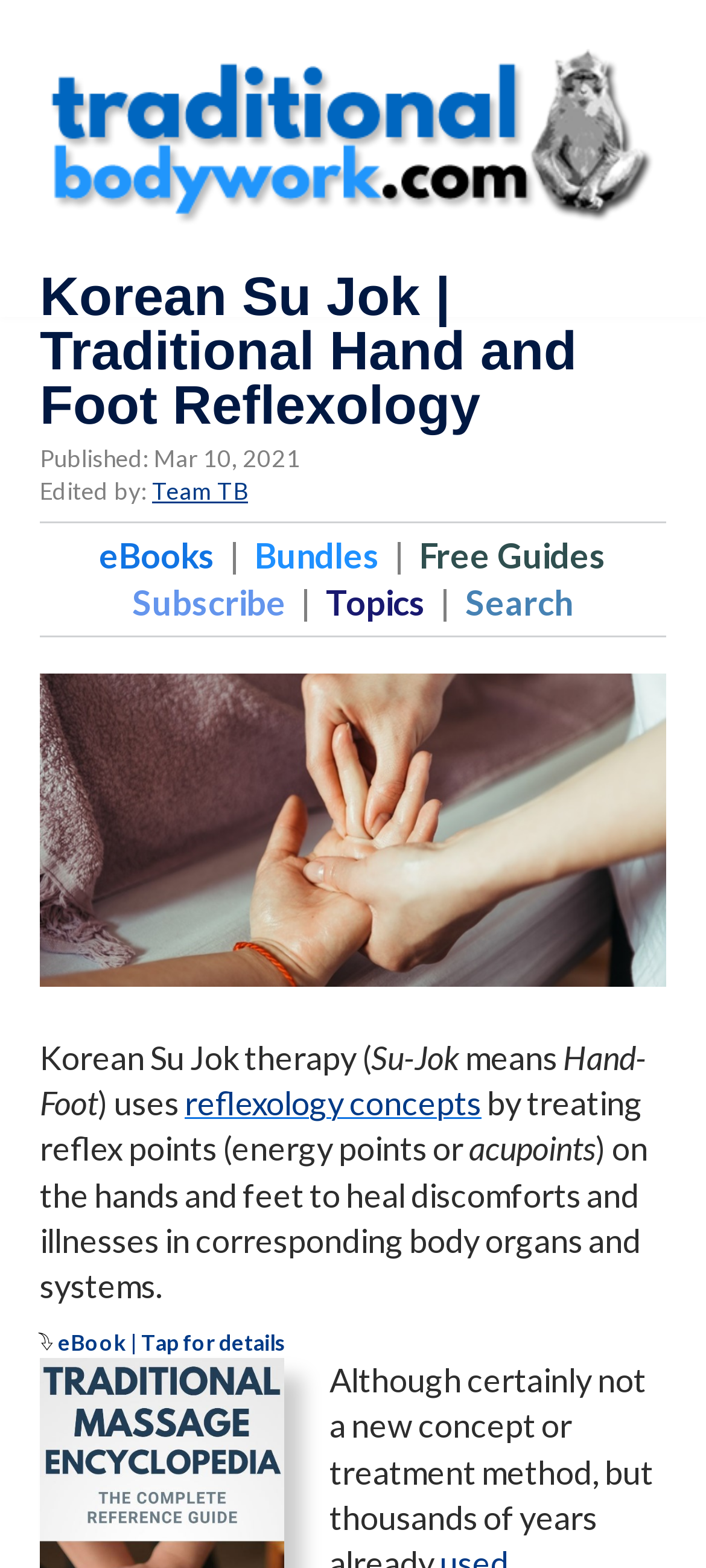Determine the bounding box coordinates of the element that should be clicked to execute the following command: "Learn about Korean Su Jok therapy".

[0.056, 0.662, 0.526, 0.687]